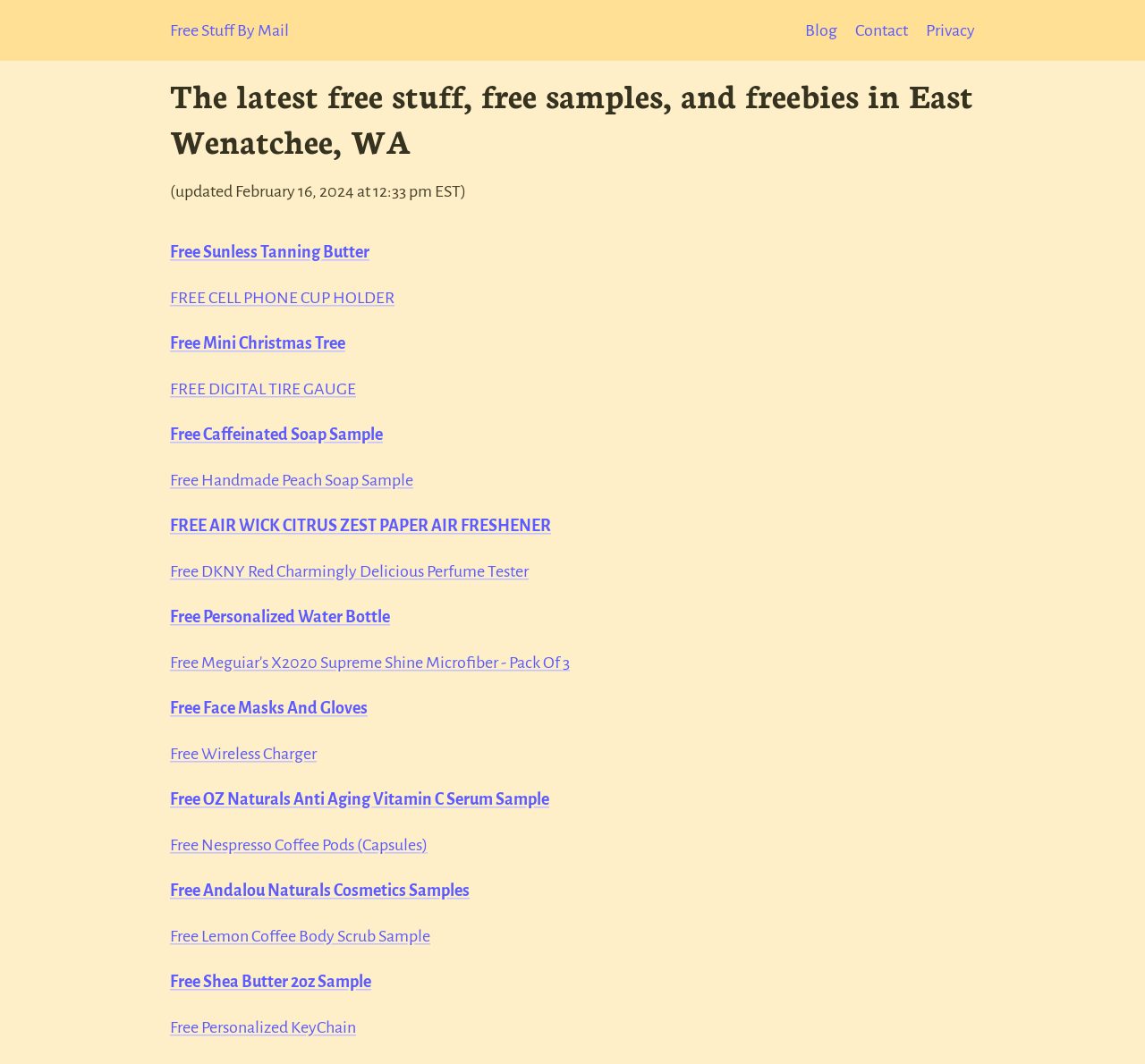Find and generate the main title of the webpage.

The latest free stuff, free samples, and freebies in East Wenatchee, WA